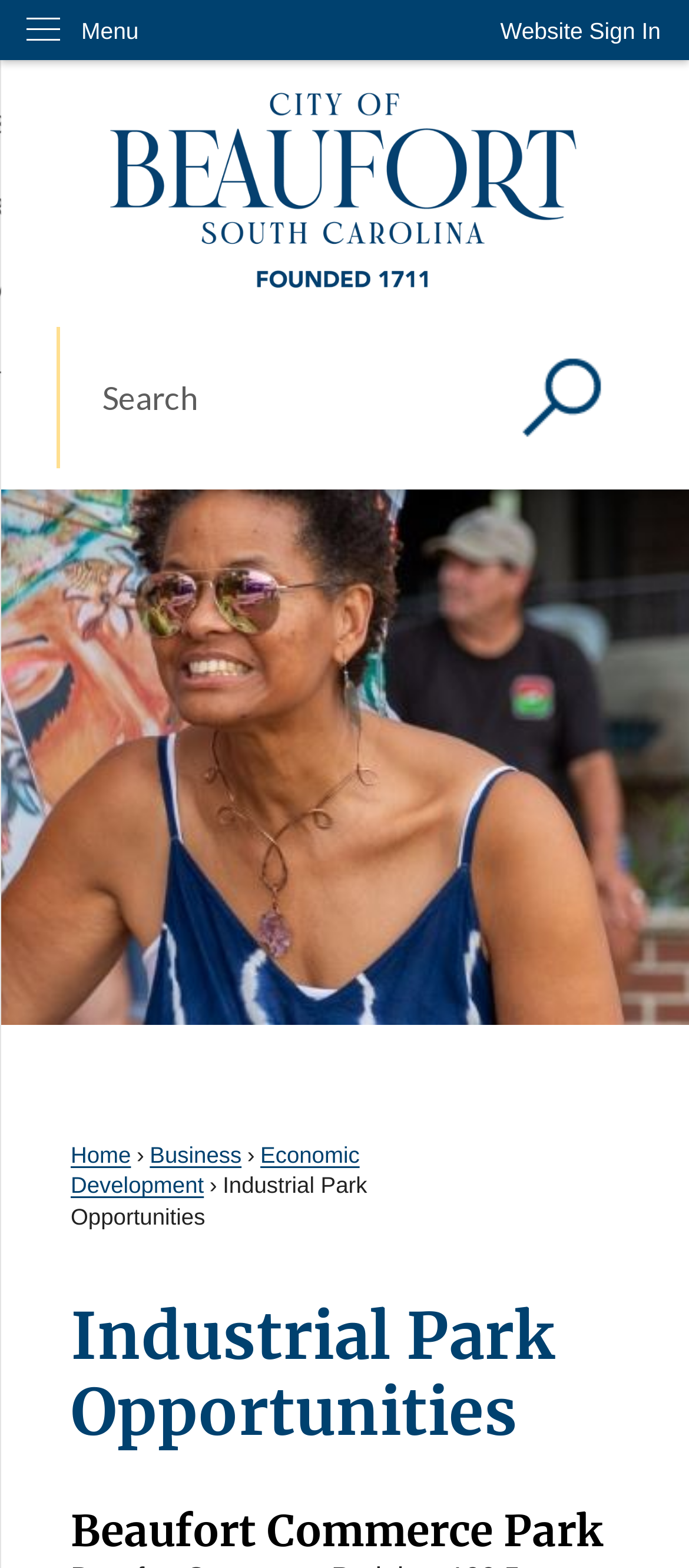Using the webpage screenshot, find the UI element described by Bearsampp. Provide the bounding box coordinates in the format (top-left x, top-left y, bottom-right x, bottom-right y), ensuring all values are floating point numbers between 0 and 1.

None